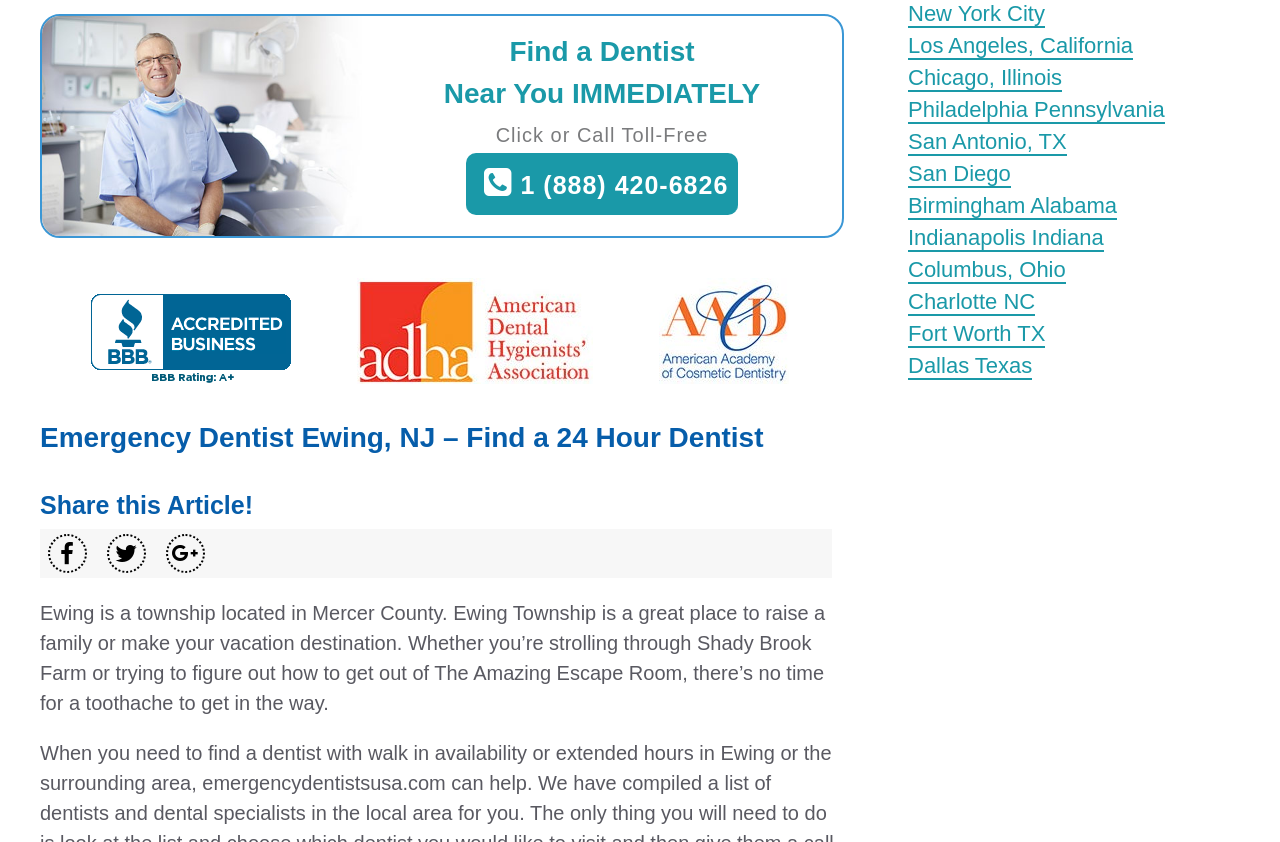Provide the bounding box coordinates of the HTML element this sentence describes: "San Diego". The bounding box coordinates consist of four float numbers between 0 and 1, i.e., [left, top, right, bottom].

[0.709, 0.191, 0.79, 0.223]